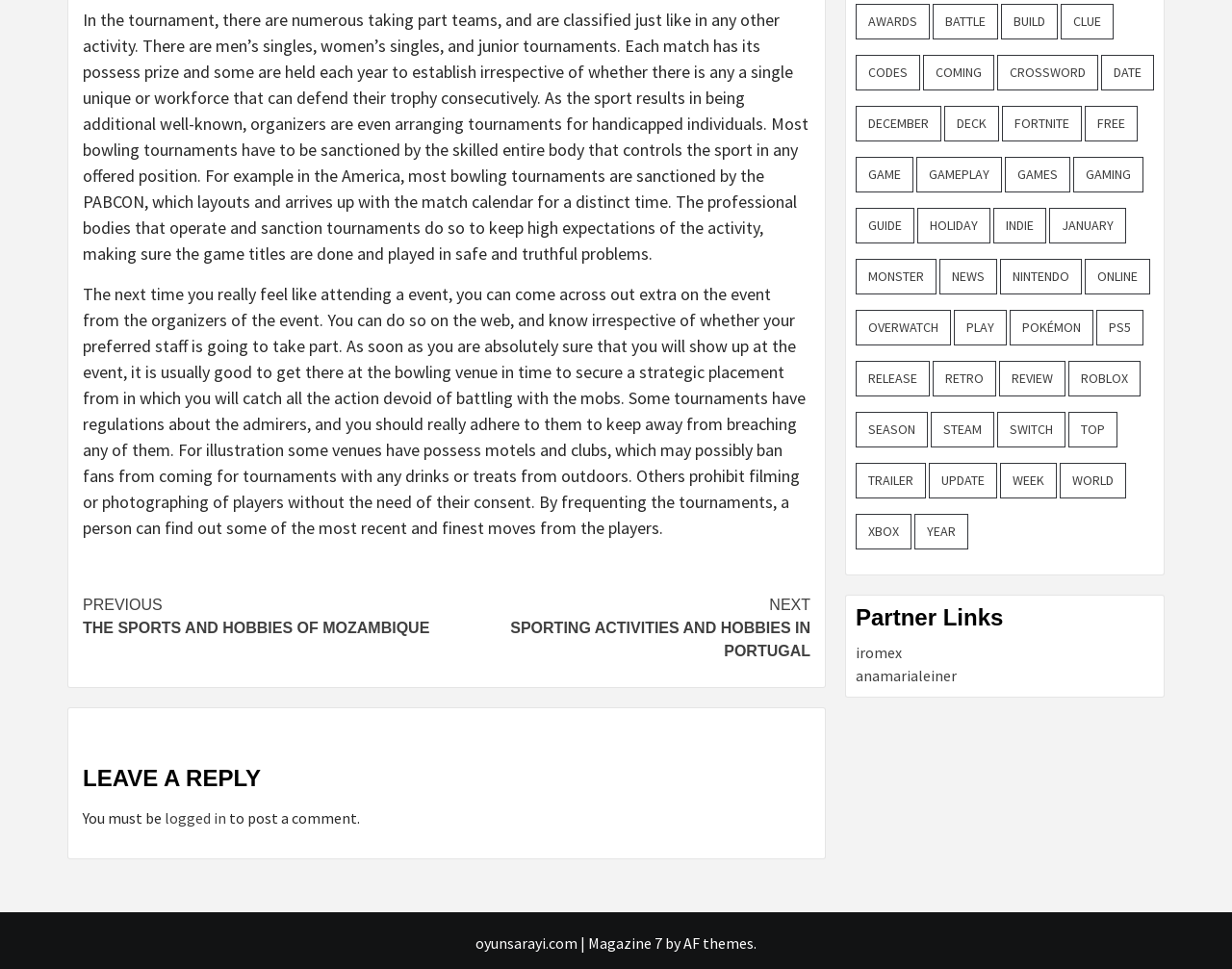Why do organizers sanction bowling tournaments?
Provide a one-word or short-phrase answer based on the image.

To keep high standards of the game